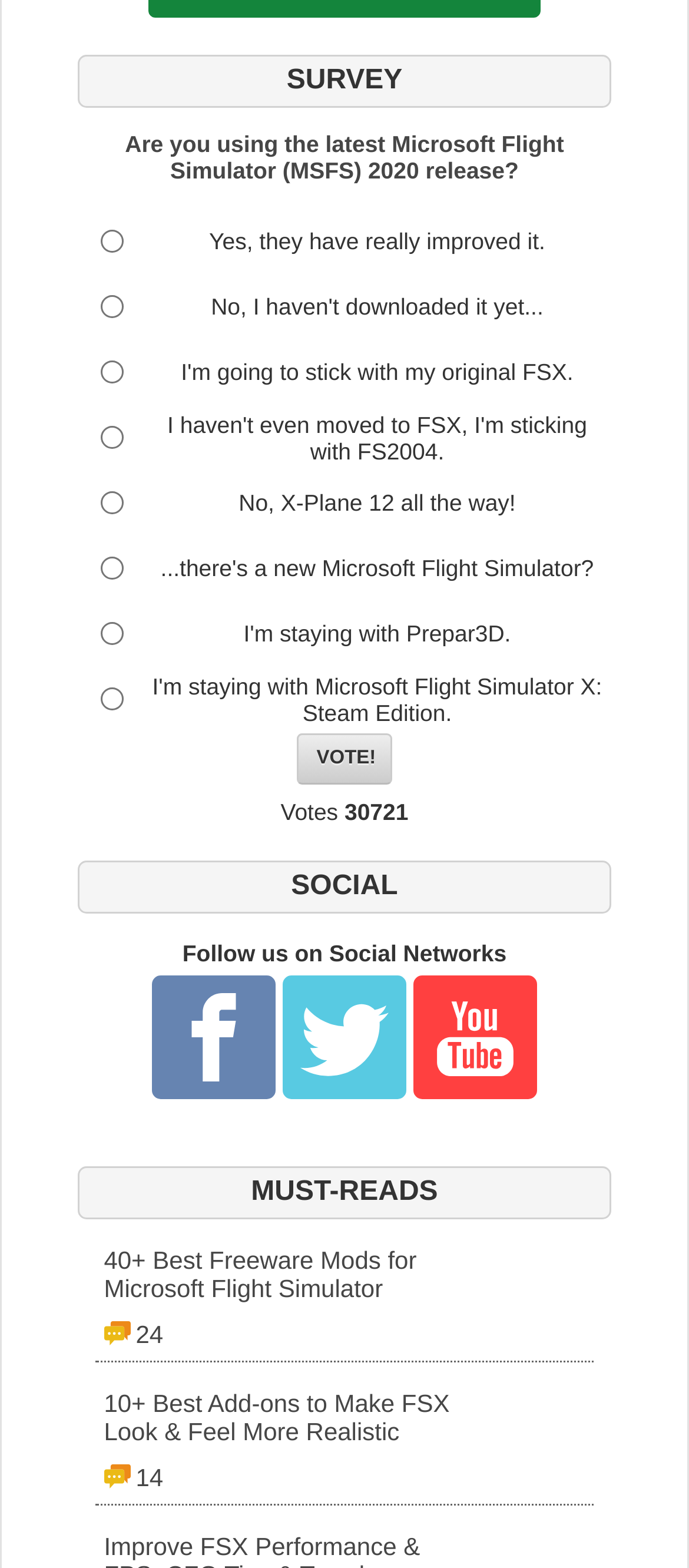Locate the bounding box coordinates of the element that should be clicked to fulfill the instruction: "Follow us on Facebook".

[0.221, 0.622, 0.401, 0.701]